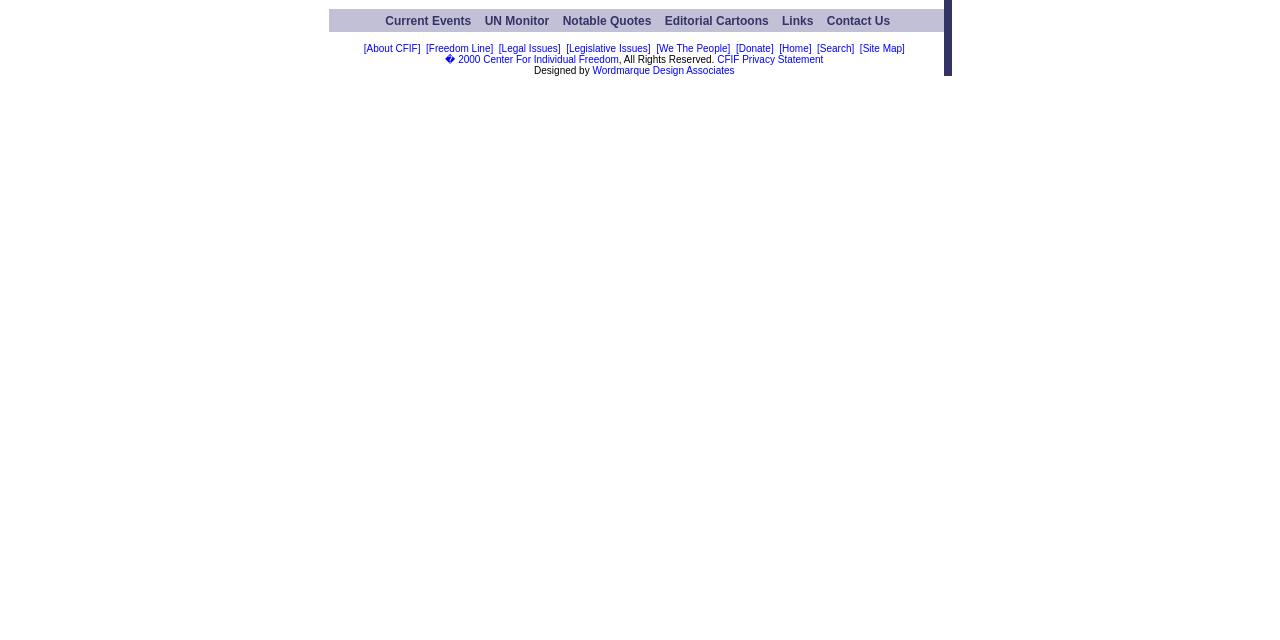Based on the element description: "[Freedom Line]", identify the UI element and provide its bounding box coordinates. Use four float numbers between 0 and 1, [left, top, right, bottom].

[0.333, 0.067, 0.385, 0.084]